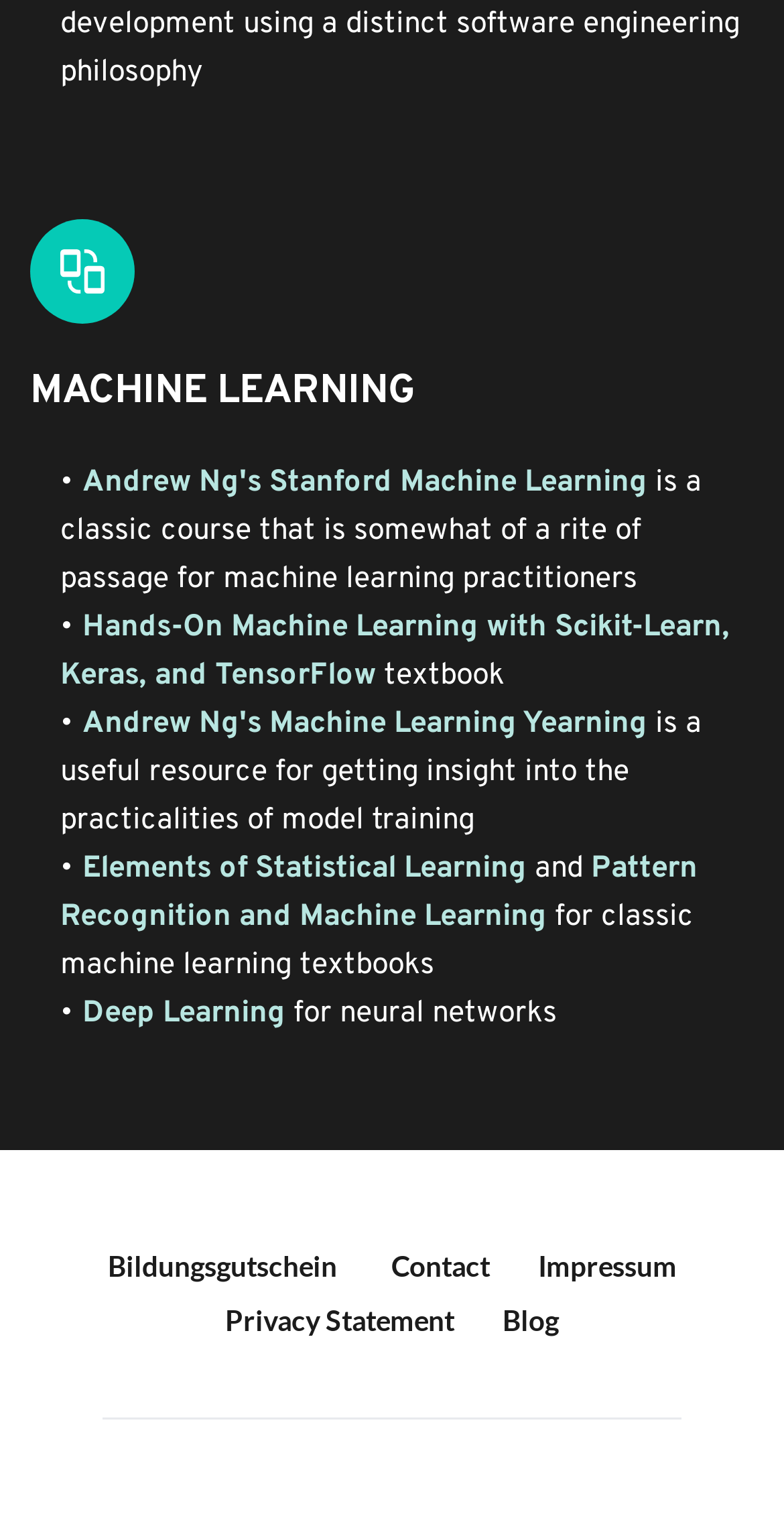Please provide a one-word or phrase answer to the question: 
How many links are there in the footer?

5